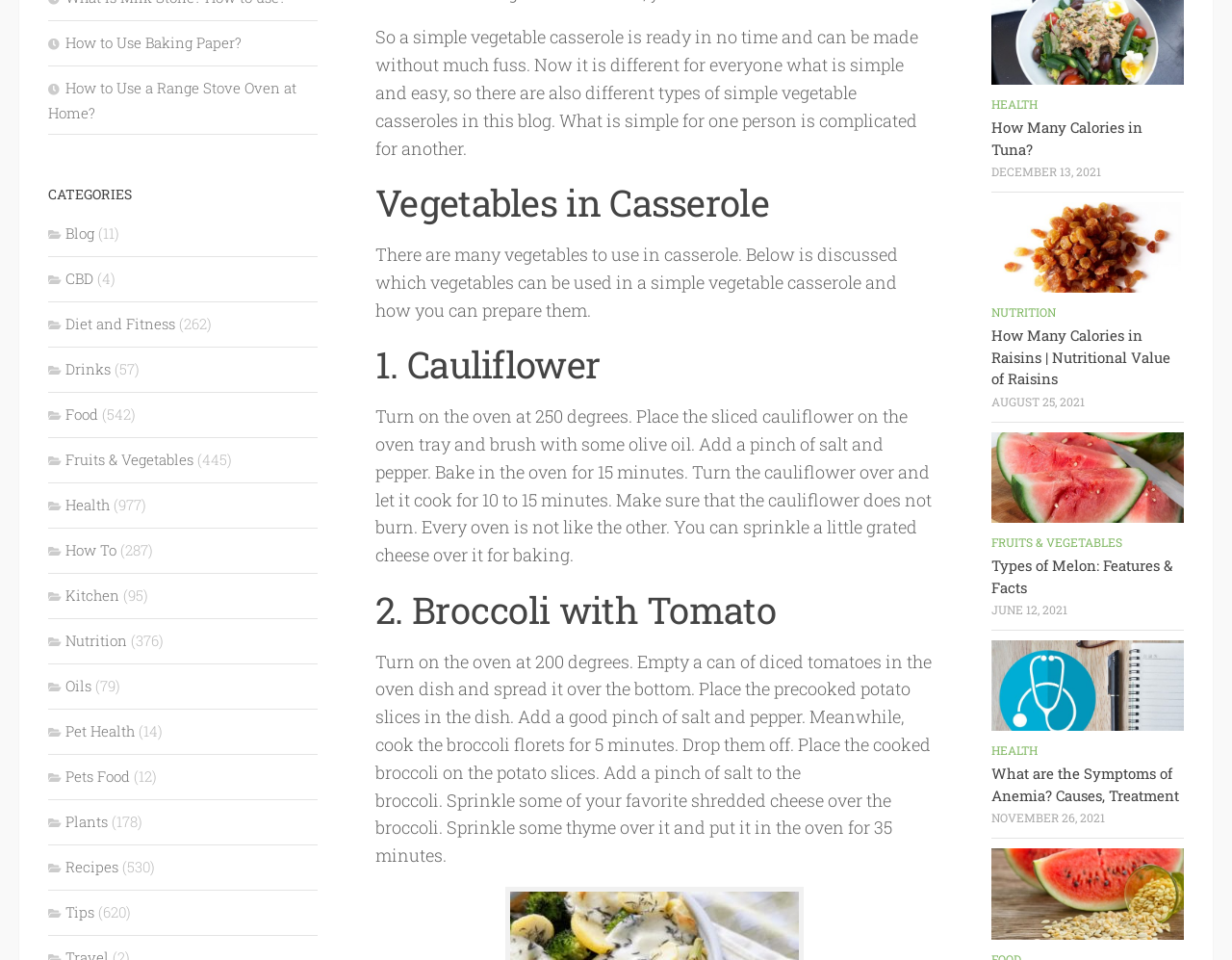Determine the bounding box coordinates for the area you should click to complete the following instruction: "Click on 'Vegetables in Casserole'".

[0.305, 0.187, 0.758, 0.237]